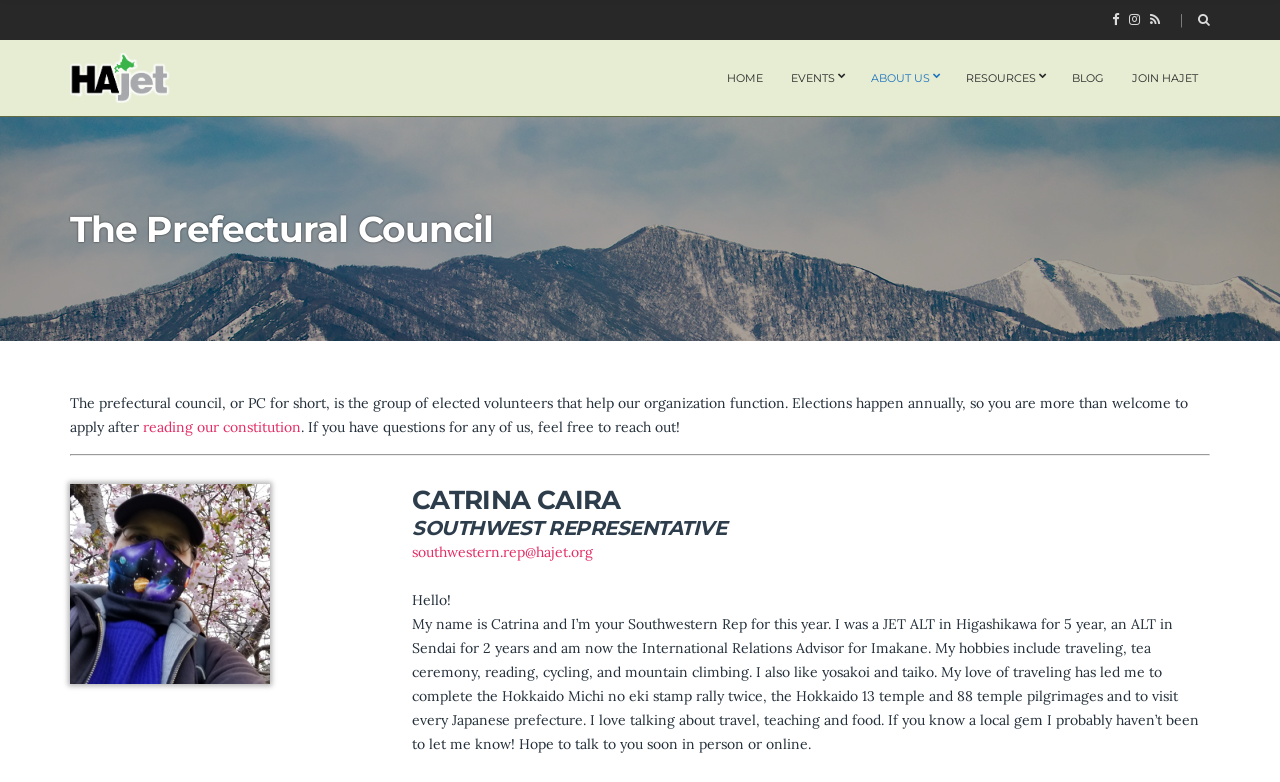Illustrate the webpage with a detailed description.

The webpage is about the Prefectural Council of HAJET, an organization for JET program participants. At the top right corner, there are four social media links represented by icons. Below them, there is a heading "HAJET" with a logo image next to it. 

On the top navigation bar, there are six links: "HOME", "EVENTS", "ABOUT US", "RESOURCES", "BLOG", and "JOIN HAJET", arranged from left to right. 

The main content of the page is divided into two sections. The first section is about the Prefectural Council, which is a group of elected volunteers that help the organization function. There is a paragraph of text explaining the role of the council and how to apply for a position. The text also includes a link to the organization's constitution. 

Below the text, there is a horizontal separator line, followed by an image of Catrina Caira, the Southwest Representative. Her name and title are displayed in headings next to her image. Her contact email is provided as a link. There is a brief introduction about herself, including her background, hobbies, and interests.